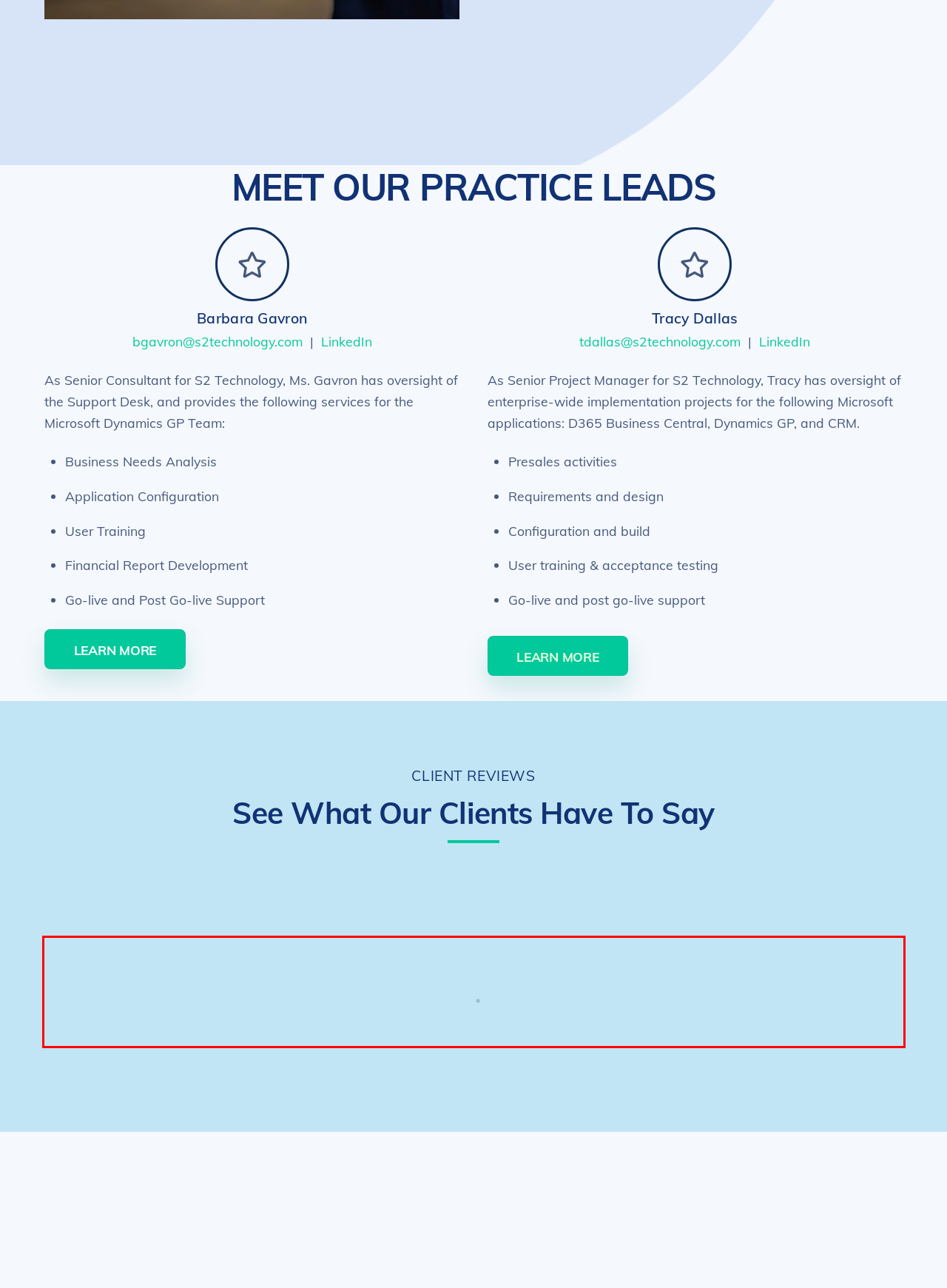Given a webpage screenshot with a red bounding box, perform OCR to read and deliver the text enclosed by the red bounding box.

The S2 Technology team has been a trusted provider for our organization for over a decade. When it came time to migrate to a modern ERP system, S2 went above and beyond their scope to assist in migrating our business-critical data and provide consultative support to ensure we left no stone unturned. Tracy and Clive supported our solution implementer by thoroughly analyzing our legacy system, and identifying data that would otherwise would have been missed. ERP migrations require highly specialized expertise and trusted consultants; S2 was vital to our success because of their thoroughness and expertise.